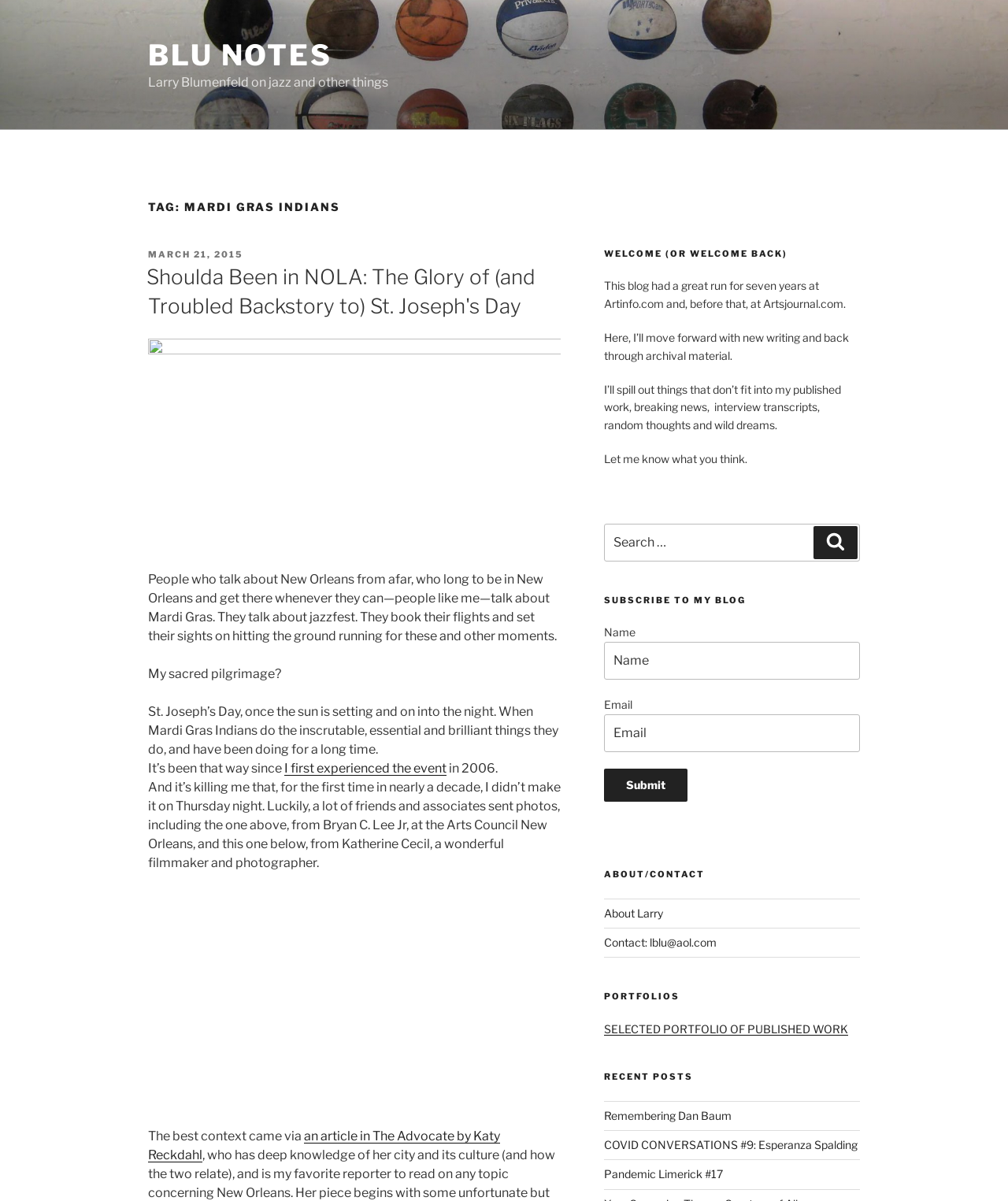Indicate the bounding box coordinates of the element that must be clicked to execute the instruction: "View the selected portfolio of published work". The coordinates should be given as four float numbers between 0 and 1, i.e., [left, top, right, bottom].

[0.599, 0.851, 0.841, 0.862]